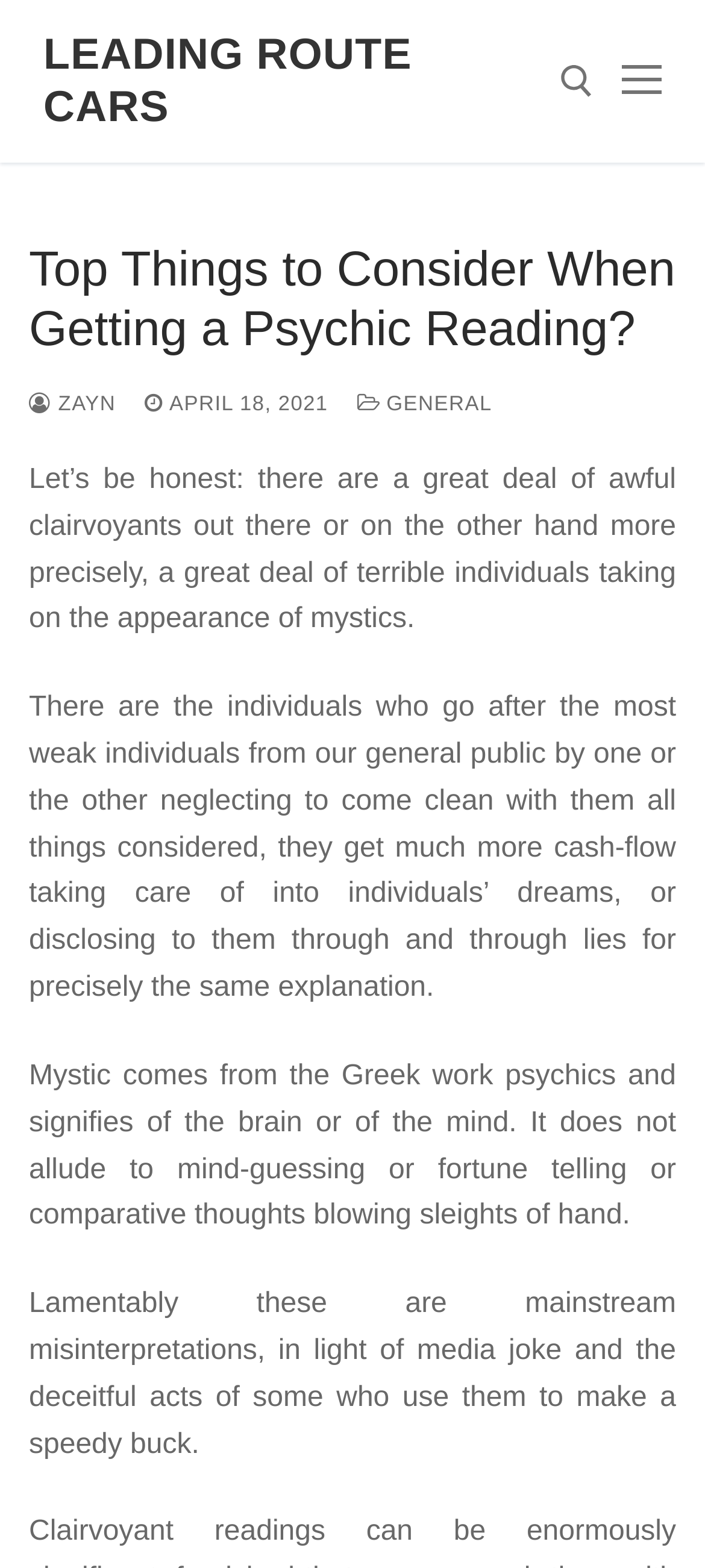Using the information in the image, give a comprehensive answer to the question: 
What is the purpose of the search box?

The search box is located at the top of the webpage, accompanied by a 'Search for:' label and a 'search submit' button. Its purpose is to allow users to search for specific content within the website.